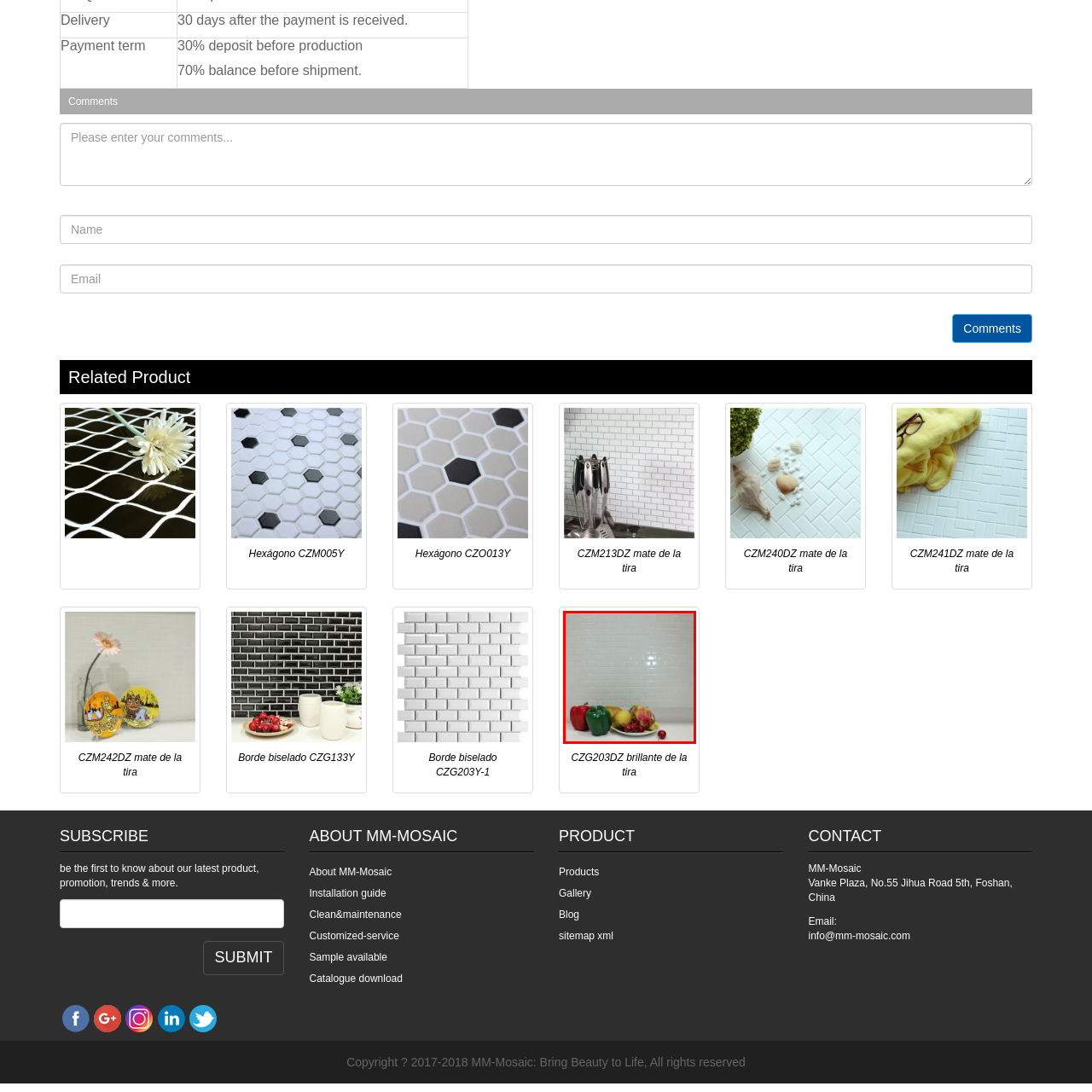What type of atmosphere is evoked by the scene? Examine the image inside the red bounding box and answer concisely with one word or a short phrase.

Fresh and inviting